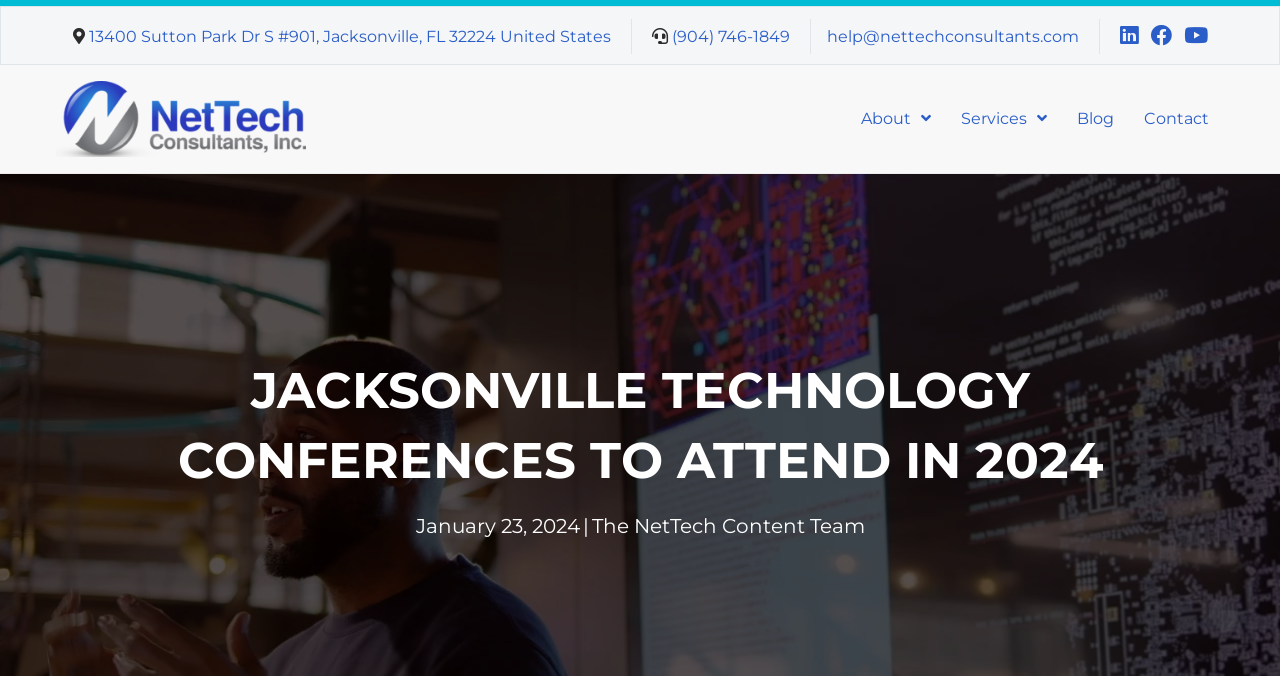With reference to the screenshot, provide a detailed response to the question below:
What is the address of NetTech Consultants?

I found the address by looking at the links at the top of the webpage, where I saw a link with the text '13400 Sutton Park Dr S #901, Jacksonville, FL 32224 United States'. This link is likely to be the address of NetTech Consultants.